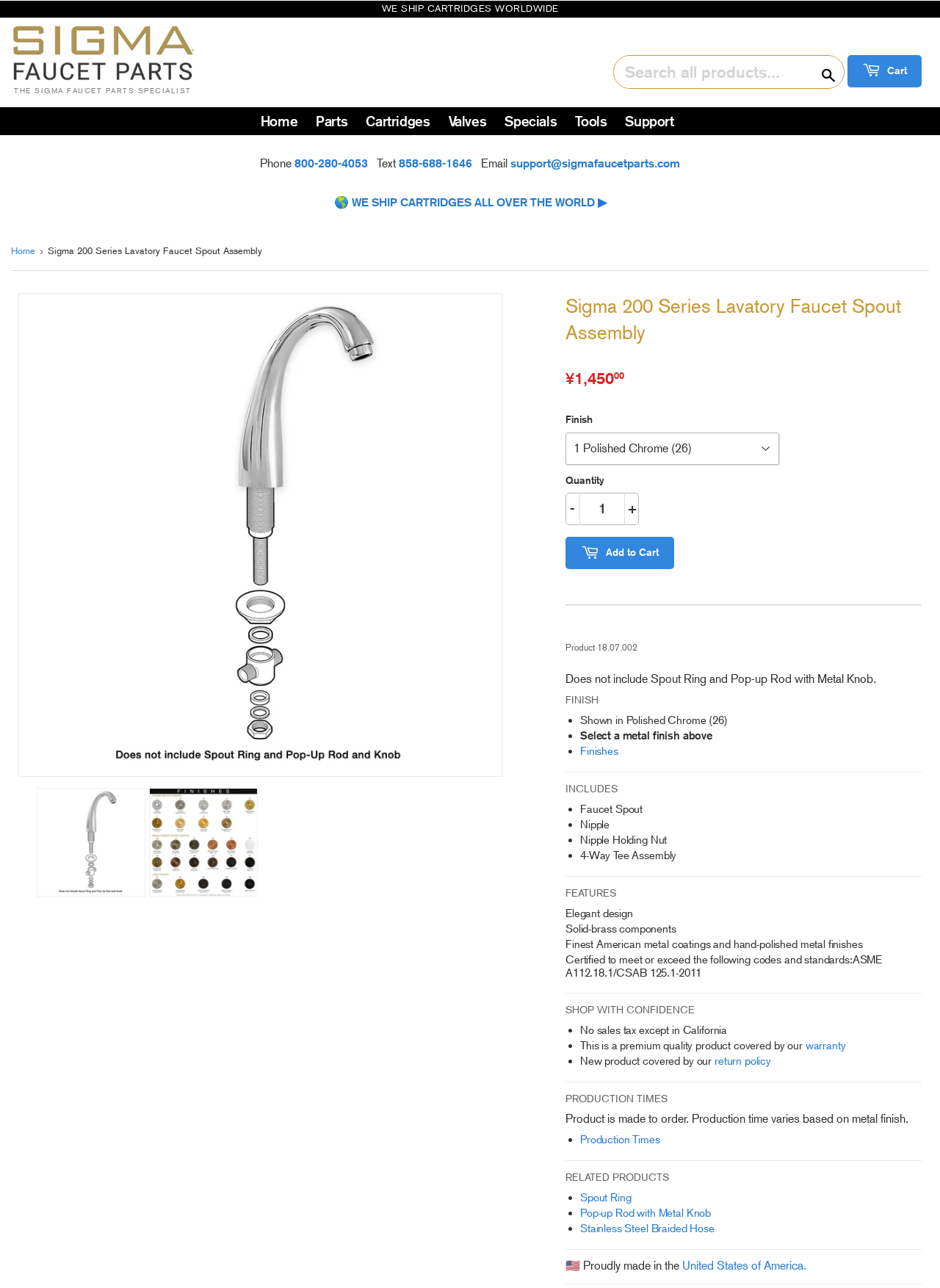Respond to the following question using a concise word or phrase: 
What is the price of the Sigma 200 Series Lavatory Faucet Spout Assembly?

¥1,450.00